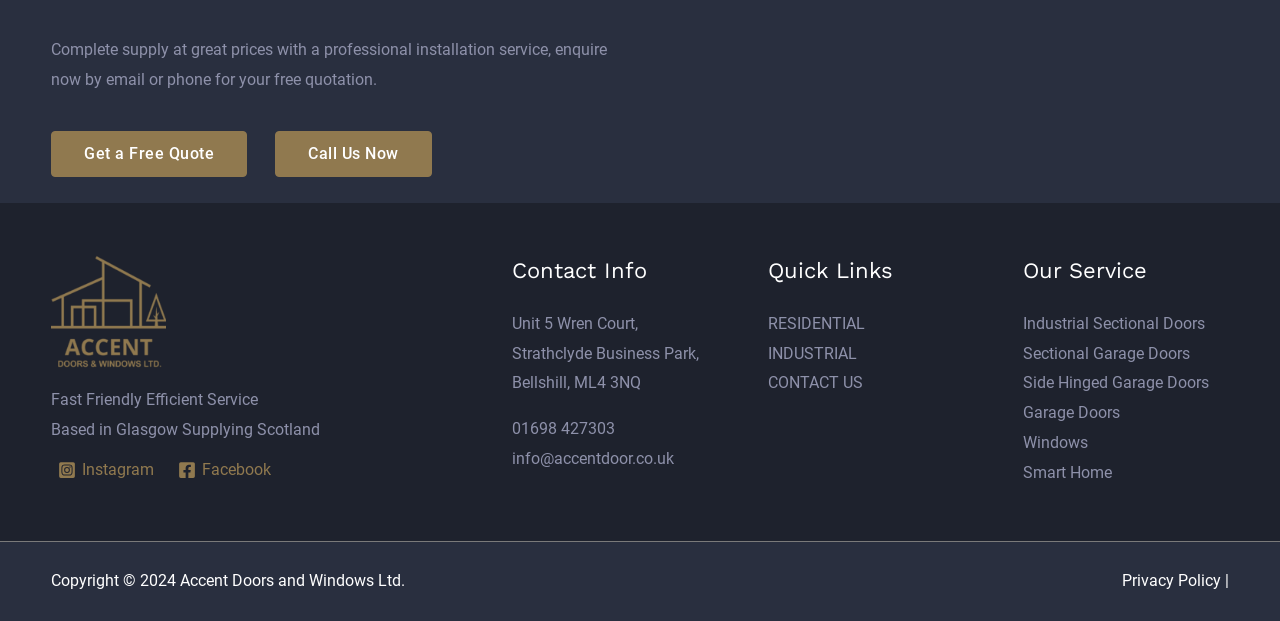What is the company's address?
Please answer the question with a single word or phrase, referencing the image.

Unit 5 Wren Court, Strathclyde Business Park, Bellshill, ML4 3NQ